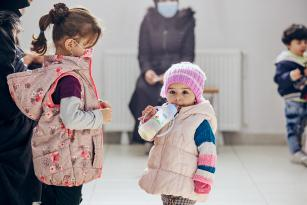Why is the adult in the background wearing a mask? Observe the screenshot and provide a one-word or short phrase answer.

For protection